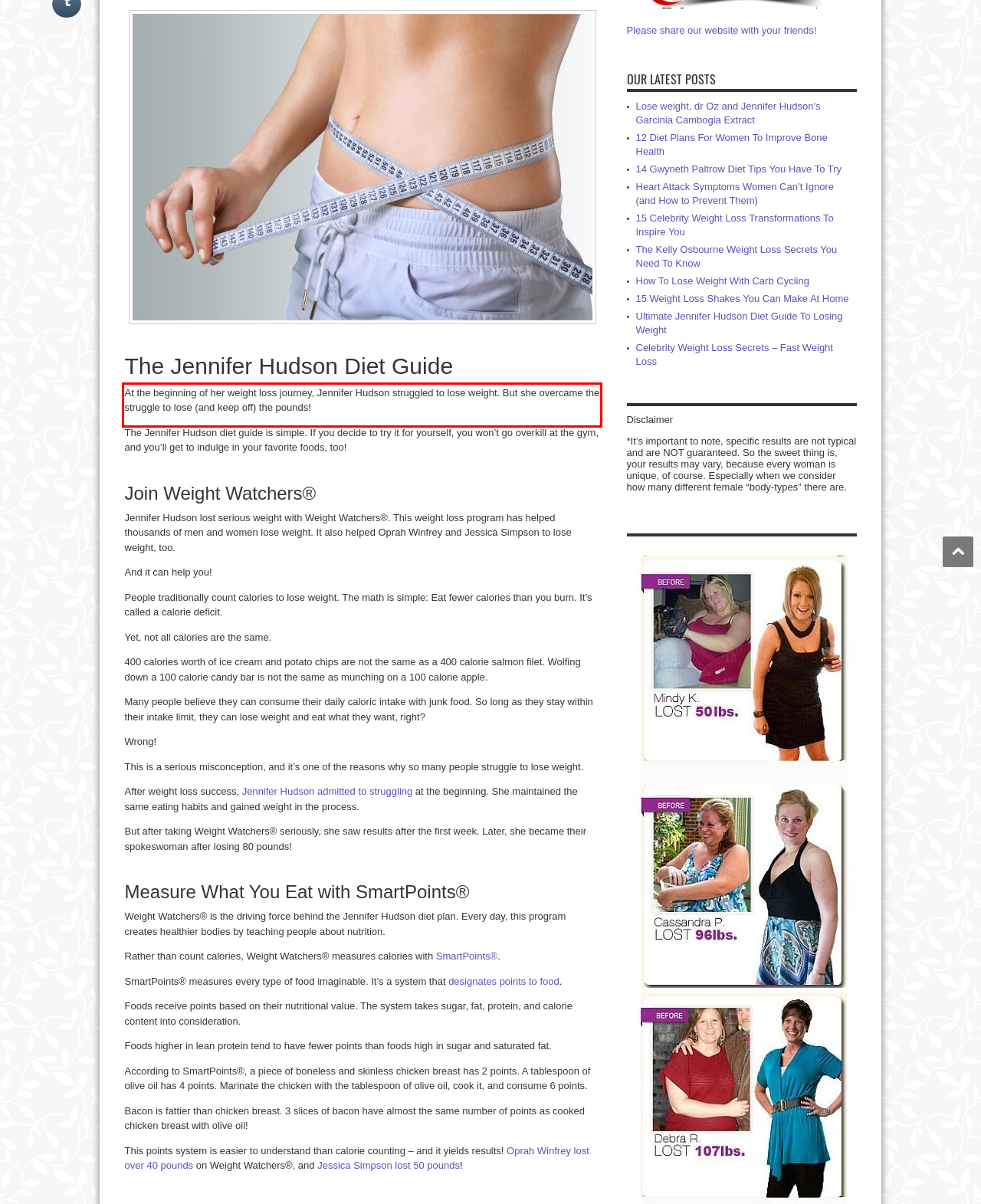Using the provided screenshot of a webpage, recognize the text inside the red rectangle bounding box by performing OCR.

At the beginning of her weight loss journey, Jennifer Hudson struggled to lose weight. But she overcame the struggle to lose (and keep off) the pounds!